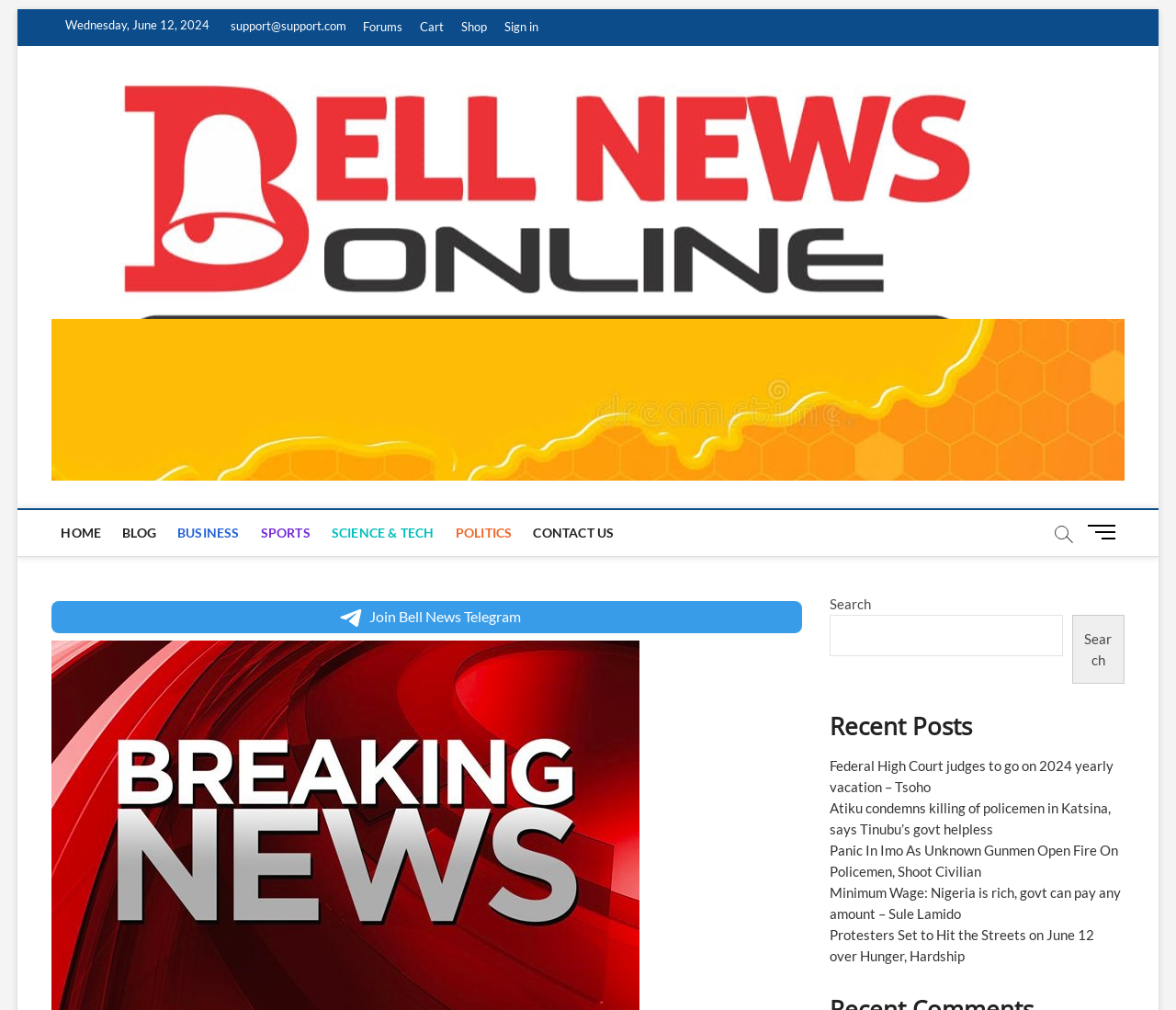Identify the bounding box coordinates of the region that needs to be clicked to carry out this instruction: "Search for something". Provide these coordinates as four float numbers ranging from 0 to 1, i.e., [left, top, right, bottom].

[0.706, 0.609, 0.904, 0.65]